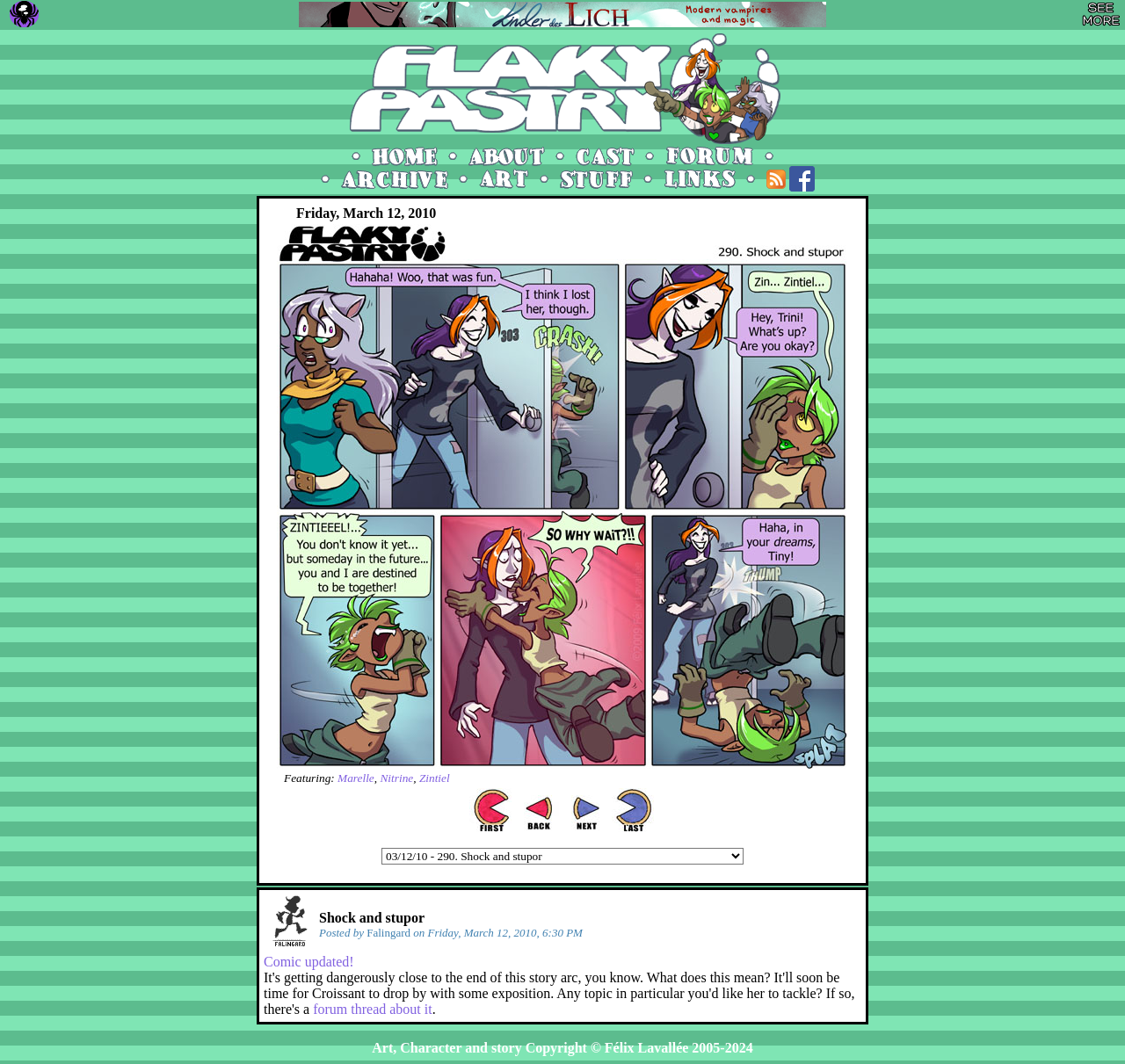Could you specify the bounding box coordinates for the clickable section to complete the following instruction: "View Kinder des Lich"?

[0.266, 0.001, 0.734, 0.025]